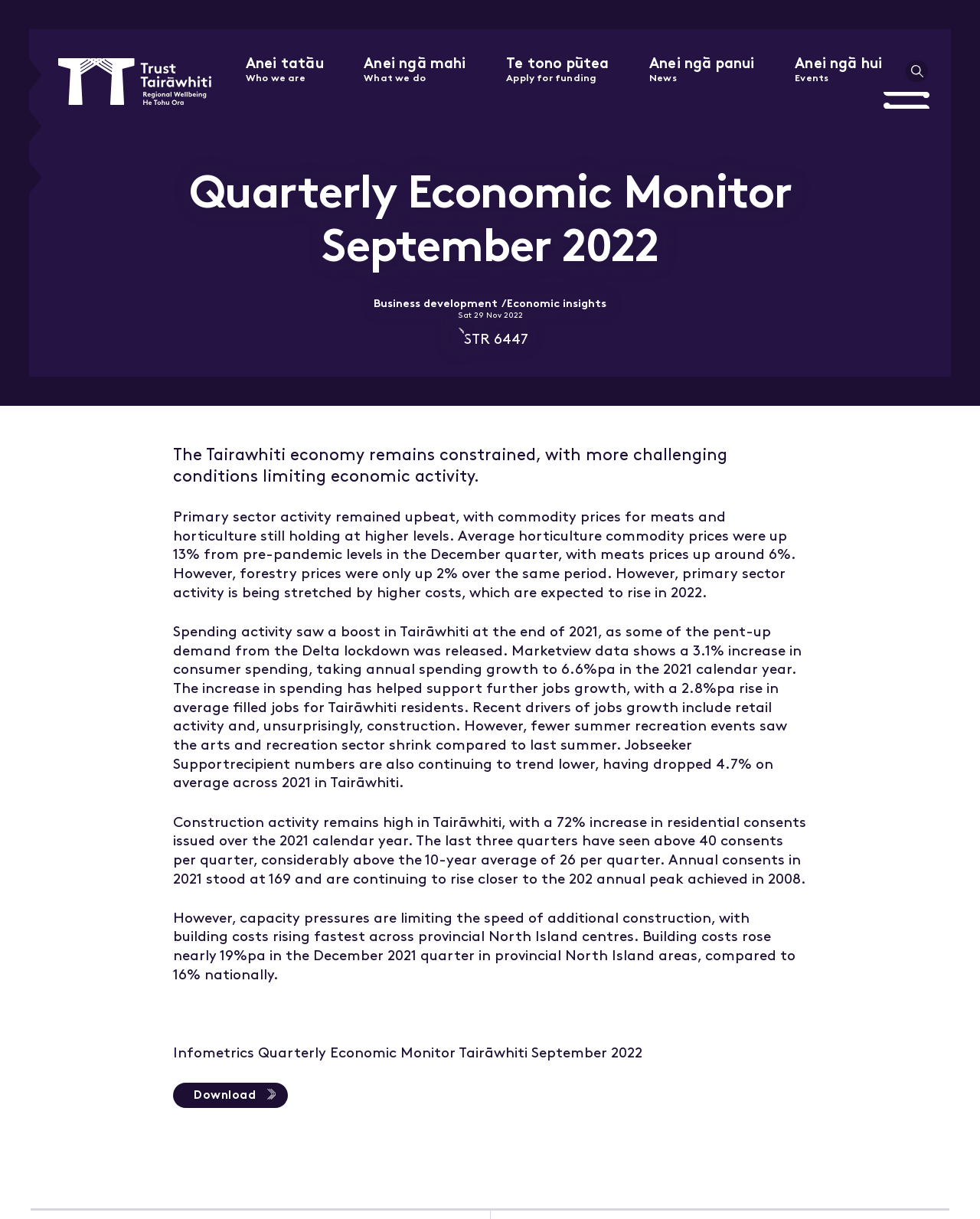Extract the main heading text from the webpage.

Quarterly Economic Monitor September 2022